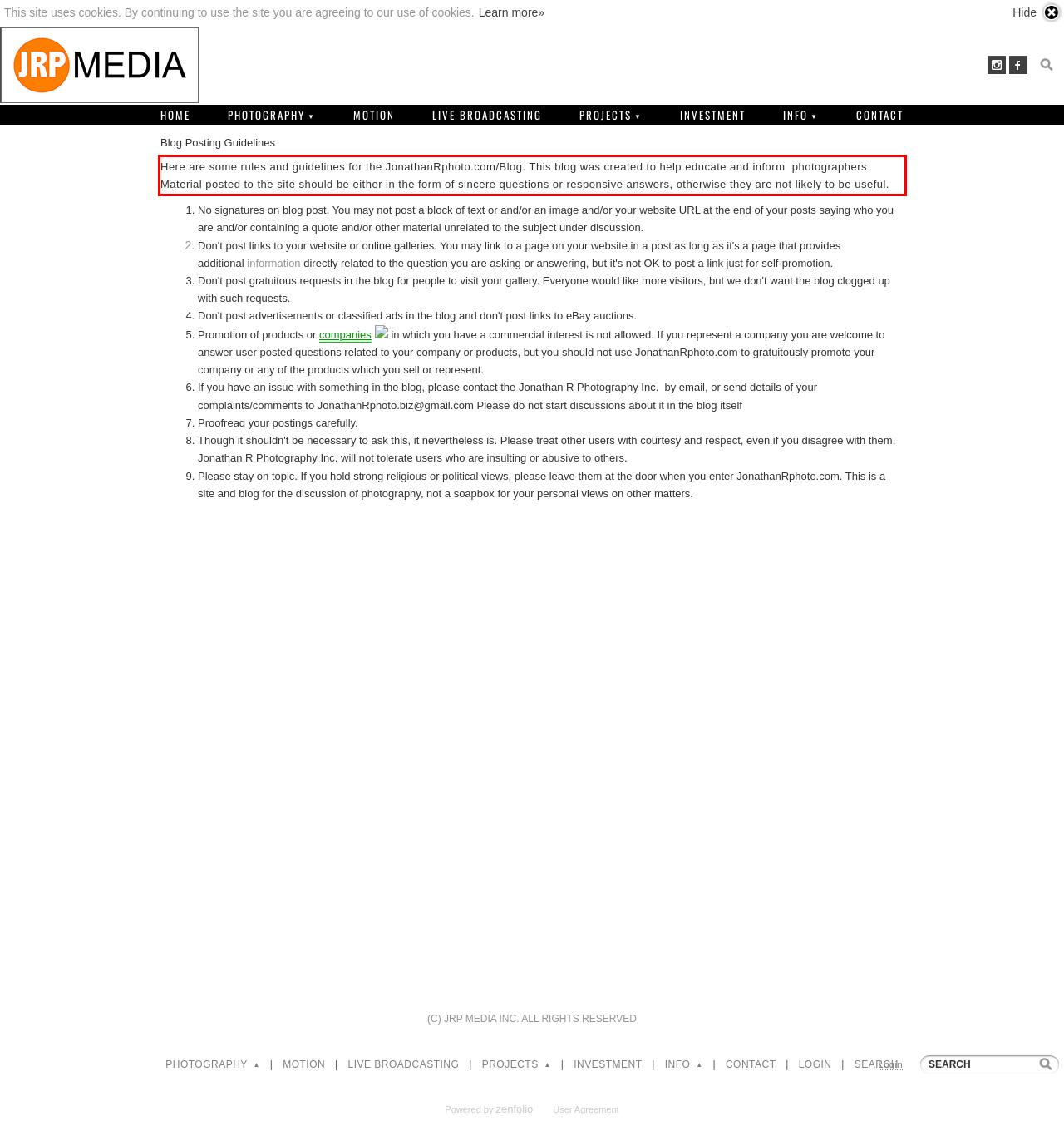You are given a screenshot with a red rectangle. Identify and extract the text within this red bounding box using OCR.

Here are some rules and guidelines for the JonathanRphoto.com/Blog. This blog was created to help educate and inform photographers Material posted to the site should be either in the form of sincere questions or responsive answers, otherwise they are not likely to be useful.